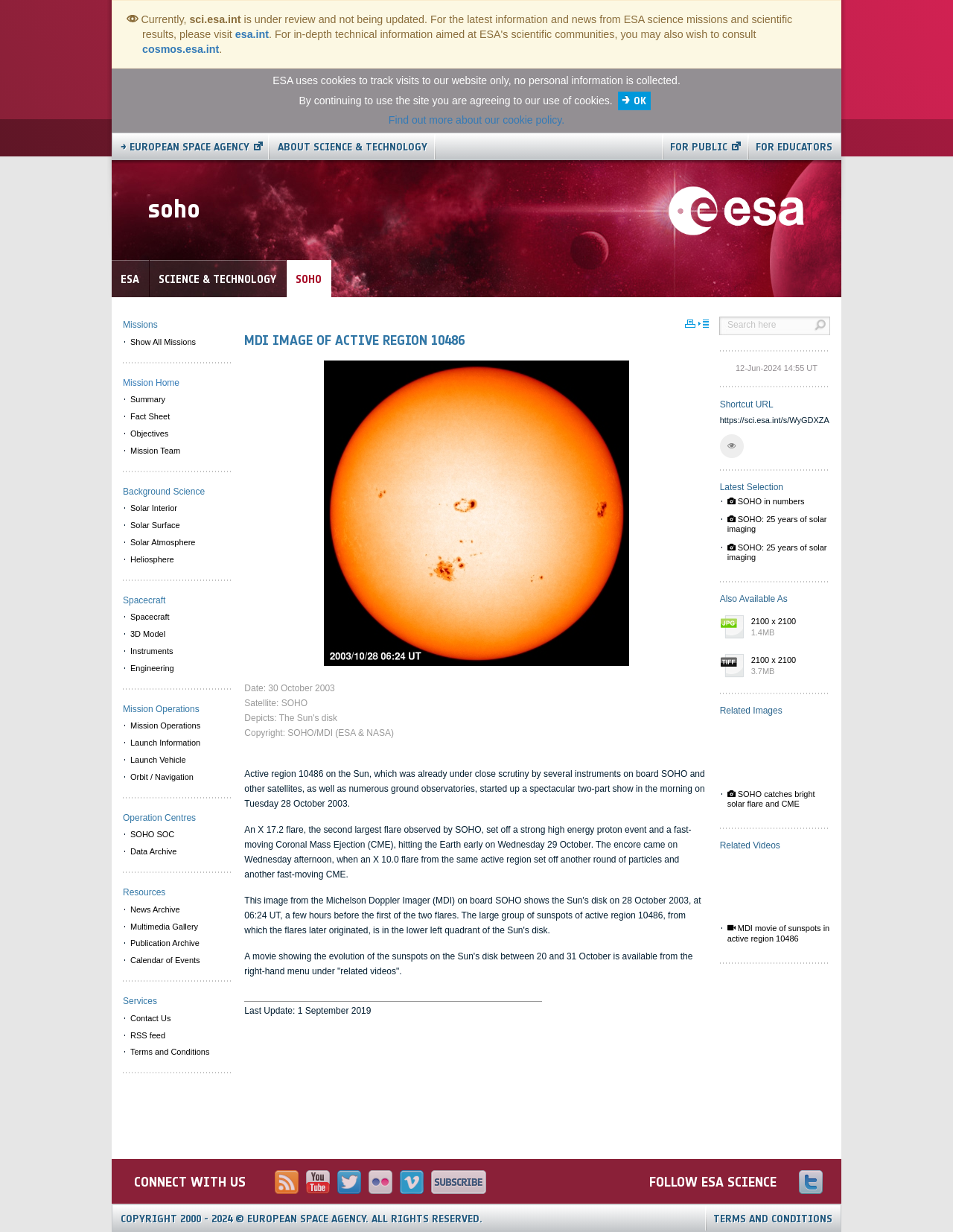For the following element description, predict the bounding box coordinates in the format (top-left x, top-left y, bottom-right x, bottom-right y). All values should be floating point numbers between 0 and 1. Description: For educators

[0.784, 0.108, 0.882, 0.129]